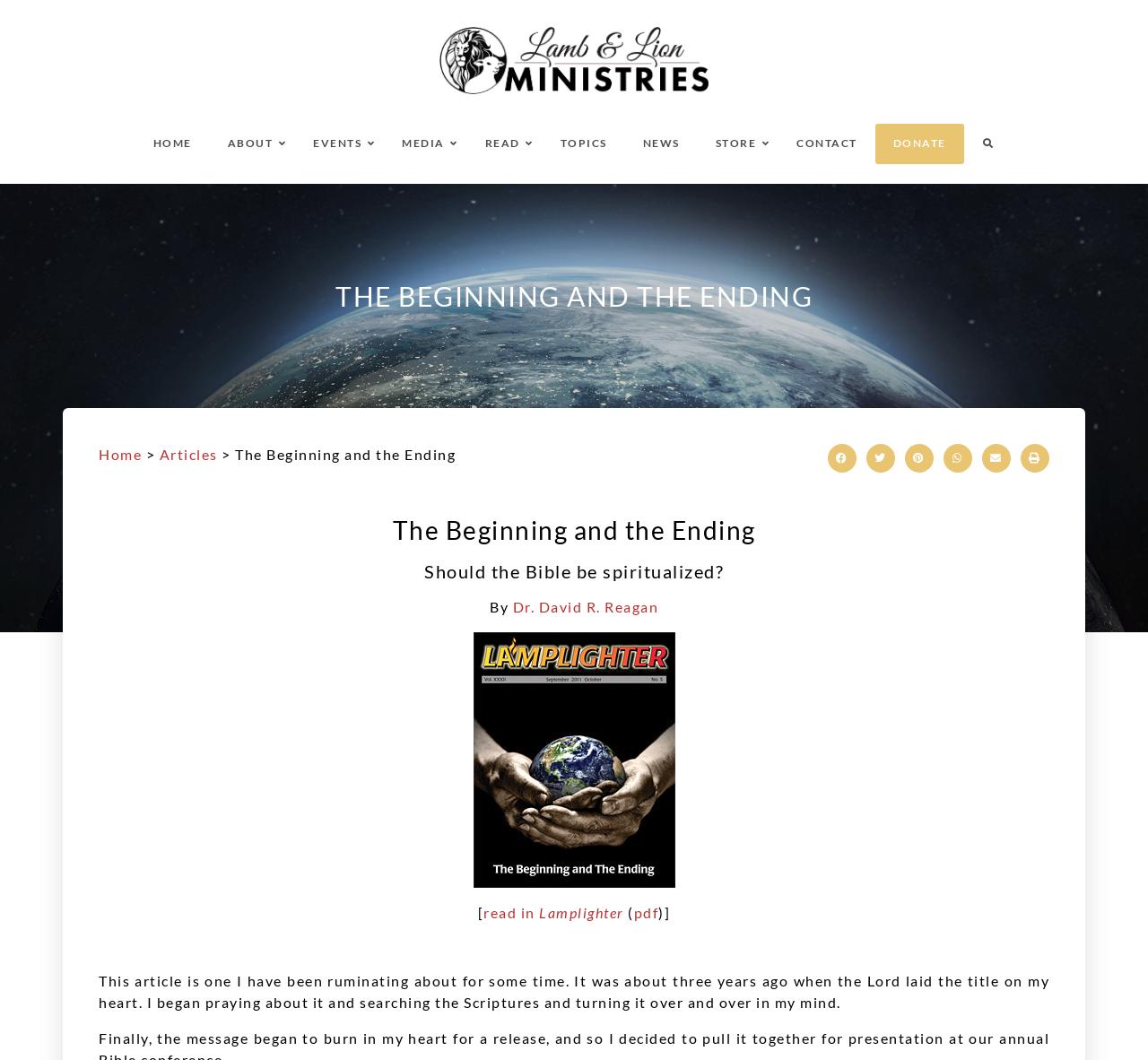Please specify the bounding box coordinates of the clickable region necessary for completing the following instruction: "Share on Facebook". The coordinates must consist of four float numbers between 0 and 1, i.e., [left, top, right, bottom].

[0.721, 0.419, 0.746, 0.446]